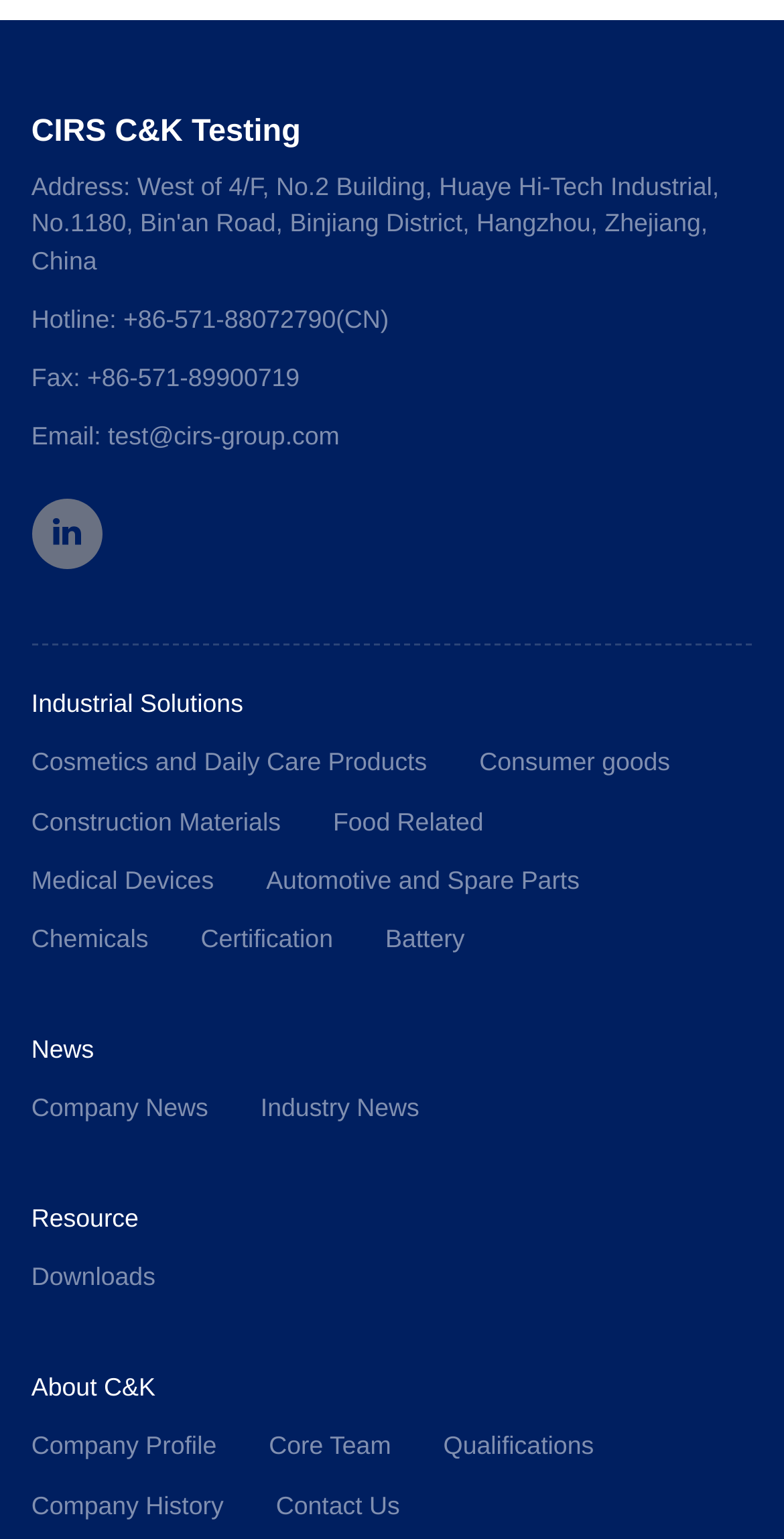What is the email address for contact?
Based on the image content, provide your answer in one word or a short phrase.

test@cirs-group.com